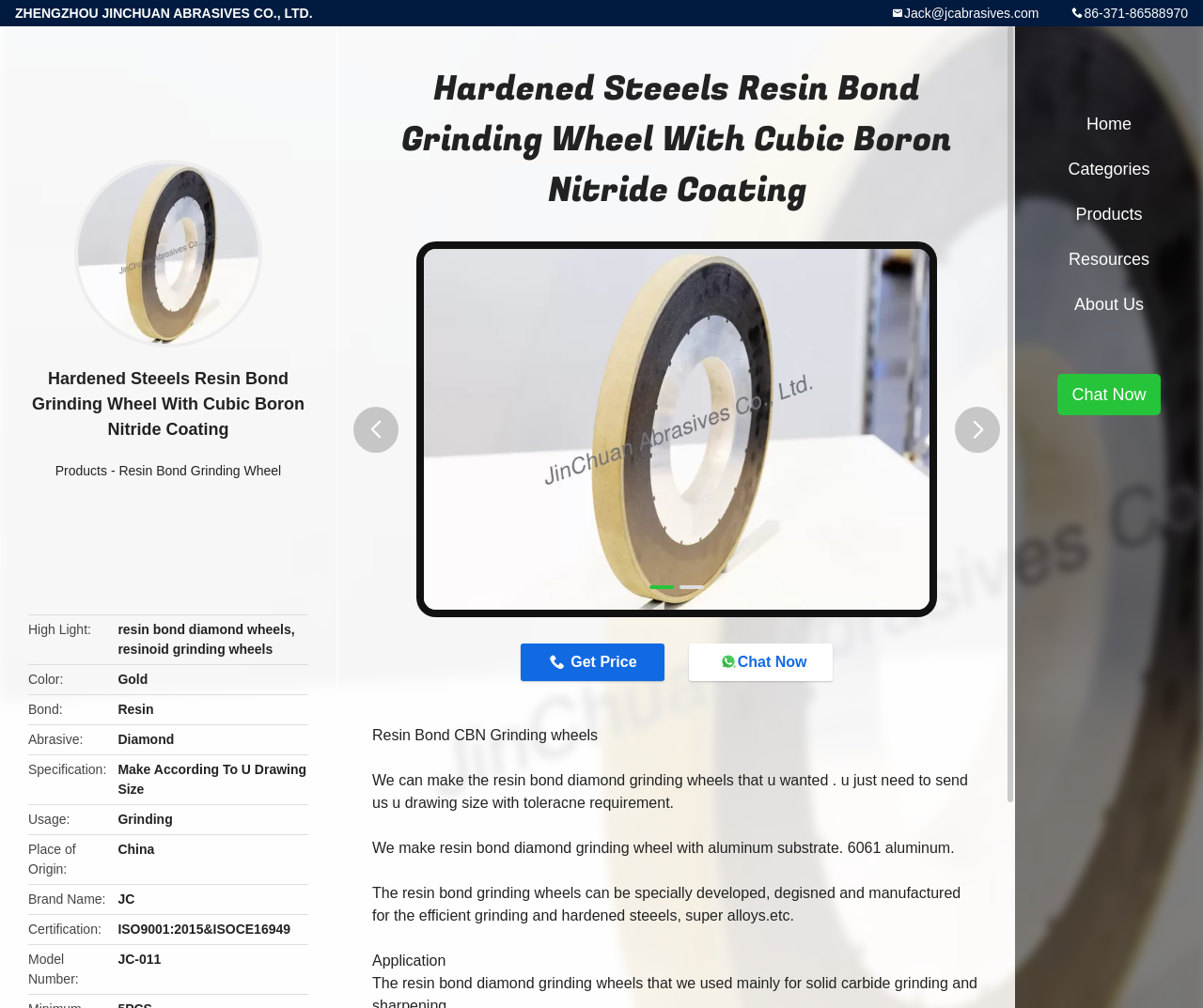Identify and provide the bounding box coordinates of the UI element described: "button". The coordinates should be formatted as [left, top, right, bottom], with each number being a float between 0 and 1.

[0.294, 0.404, 0.331, 0.449]